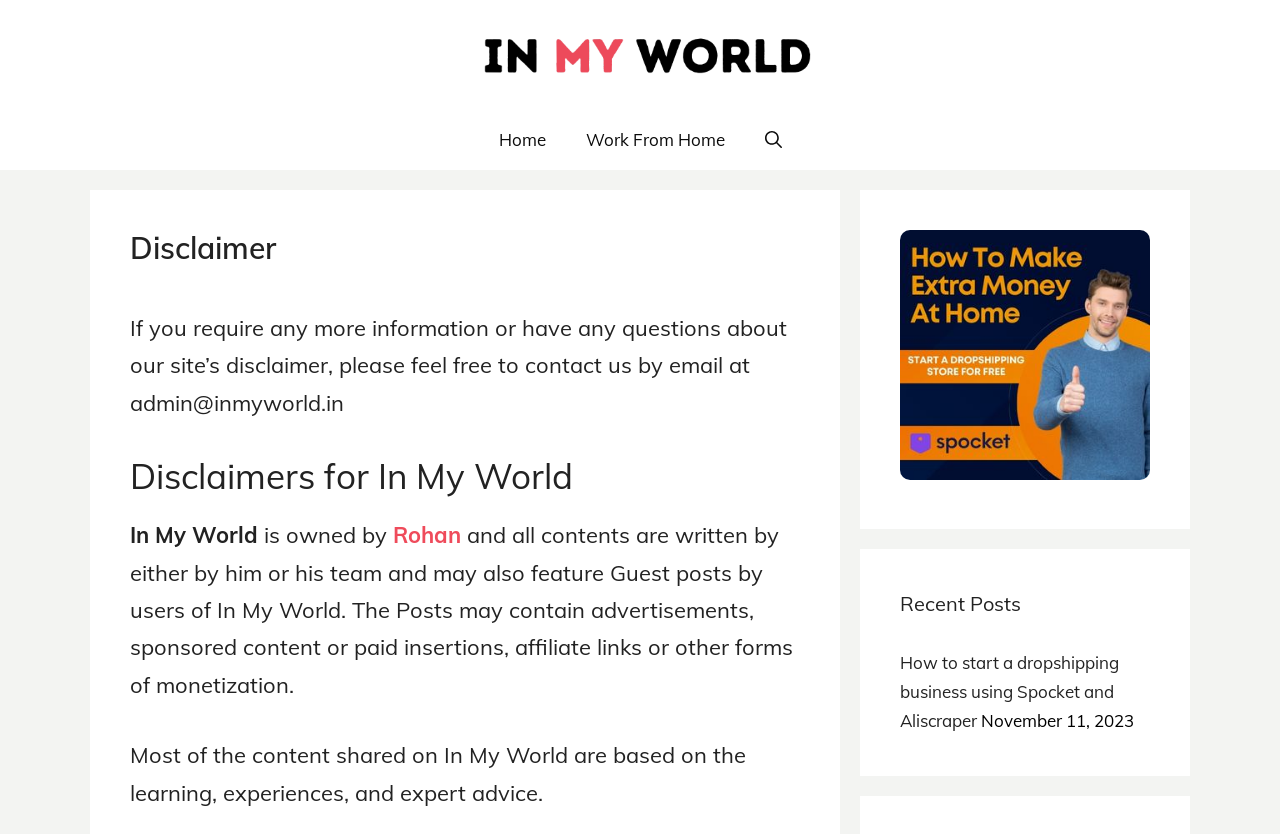Explain the contents of the webpage comprehensively.

The webpage is about the disclaimer of "In My World" website. At the top, there is a banner with a link to the website's homepage, accompanied by an image with the website's logo. Below the banner, there is a navigation menu with links to "Home", "Work From Home", and a search bar.

The main content of the page is divided into two sections. The first section has a heading "Disclaimer" and a paragraph of text that explains how to contact the website administrator for questions about the disclaimer. Below this, there is another heading "Disclaimers for In My World" followed by a paragraph of text that describes the ownership and content creation of the website.

The second section is located on the right side of the page and has a heading "Recent Posts". This section lists a recent post with a link to the article "How to start a dropshipping business using Spocket and Aliscraper" and the date "November 11, 2023".

There are two complementary sections on the right side of the page, one above the "Recent Posts" section and one below it, but they do not contain any descriptive text or links.